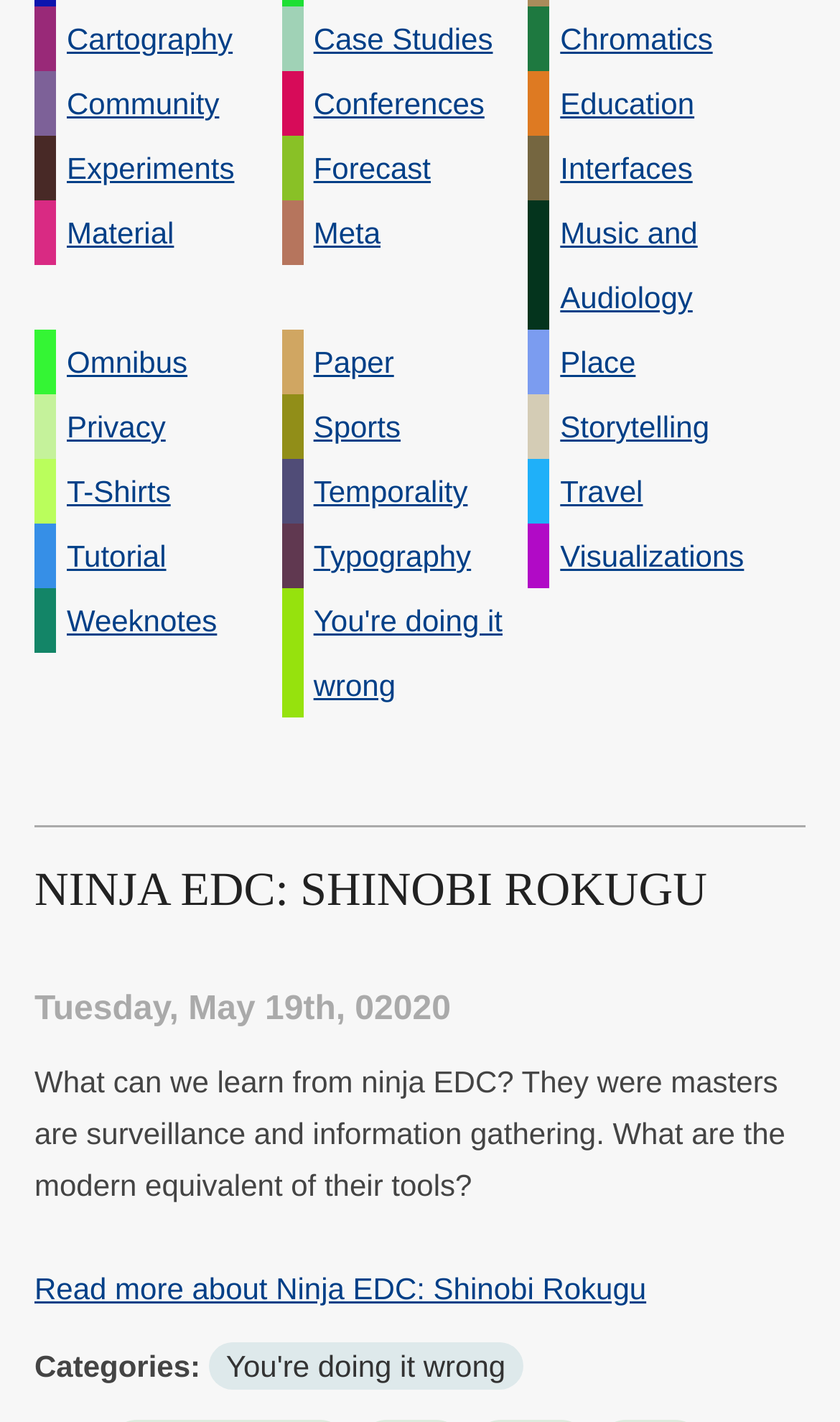Given the webpage screenshot, identify the bounding box of the UI element that matches this description: "Typography".

[0.335, 0.368, 0.628, 0.414]